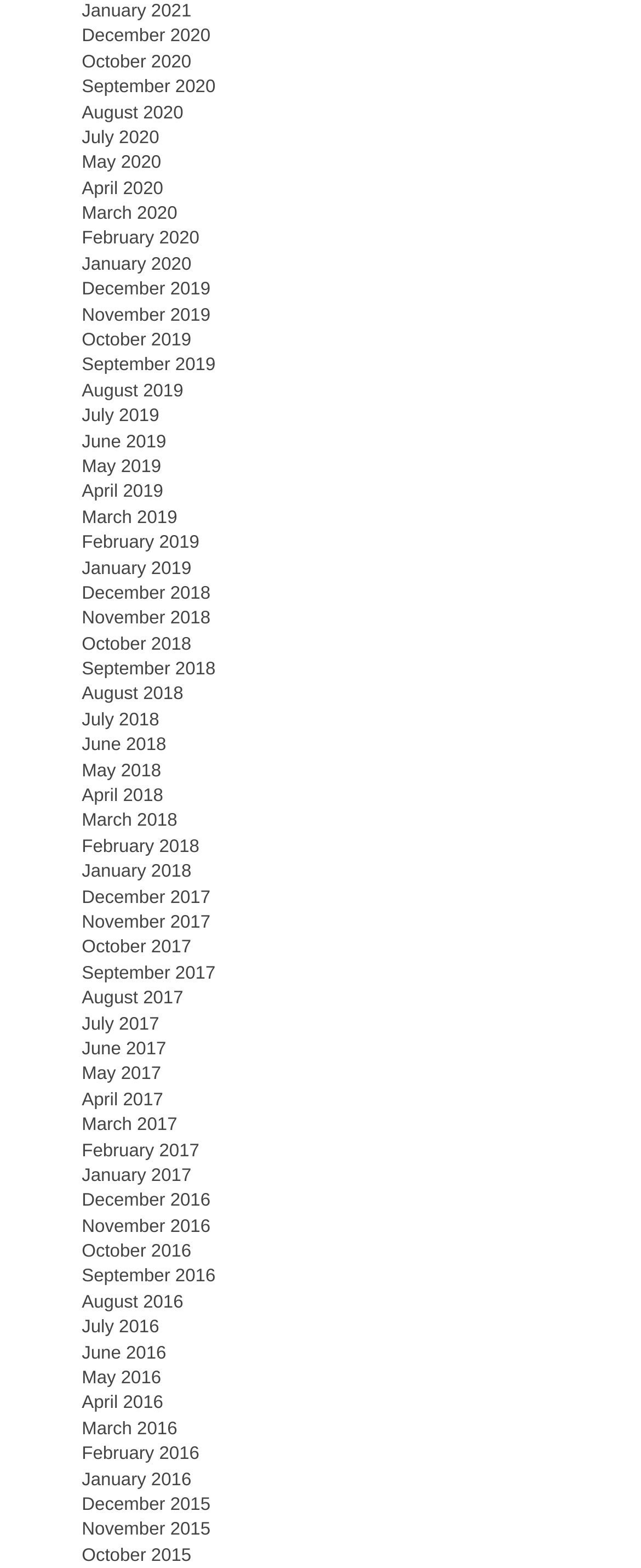Highlight the bounding box coordinates of the element that should be clicked to carry out the following instruction: "View August 2020". The coordinates must be given as four float numbers ranging from 0 to 1, i.e., [left, top, right, bottom].

[0.128, 0.066, 0.286, 0.078]